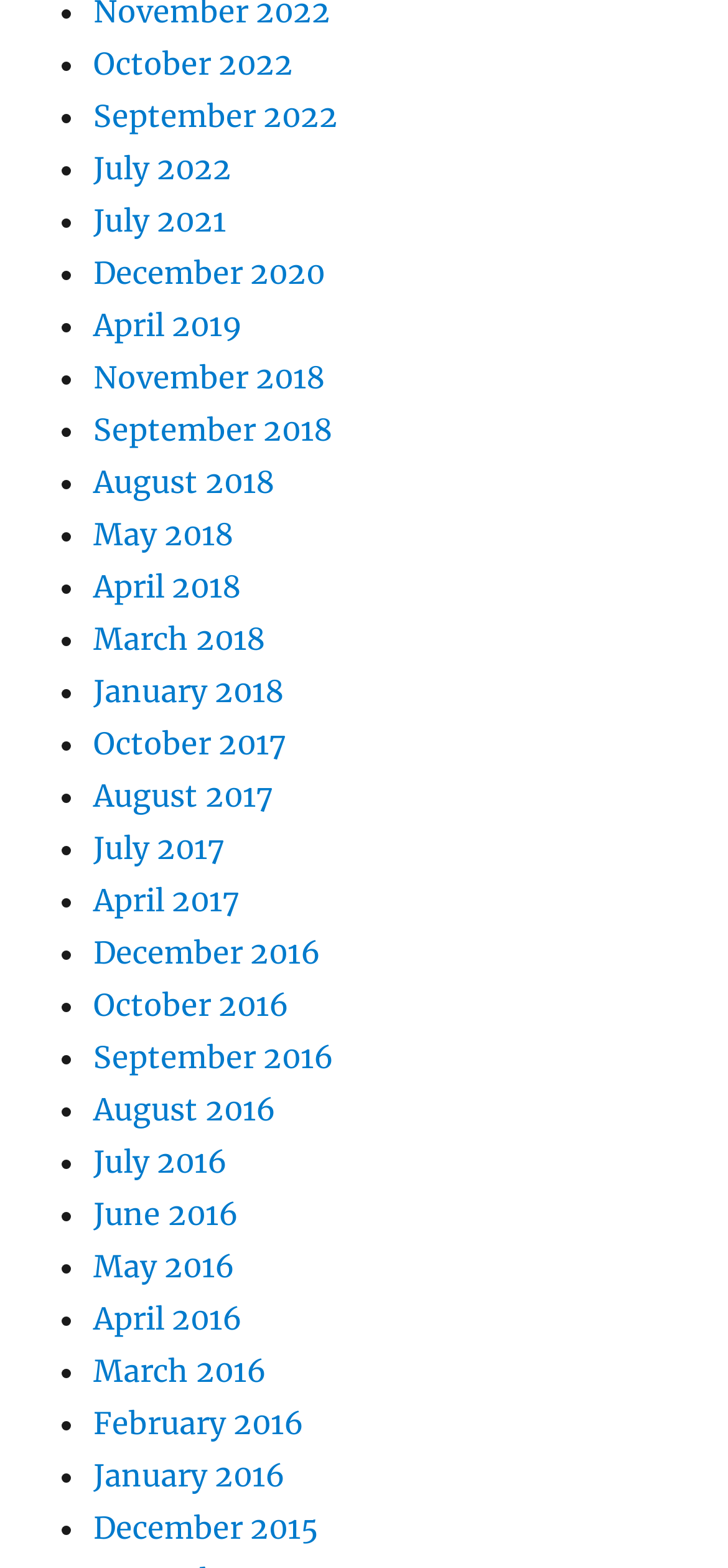Answer briefly with one word or phrase:
What is the earliest month listed?

December 2015